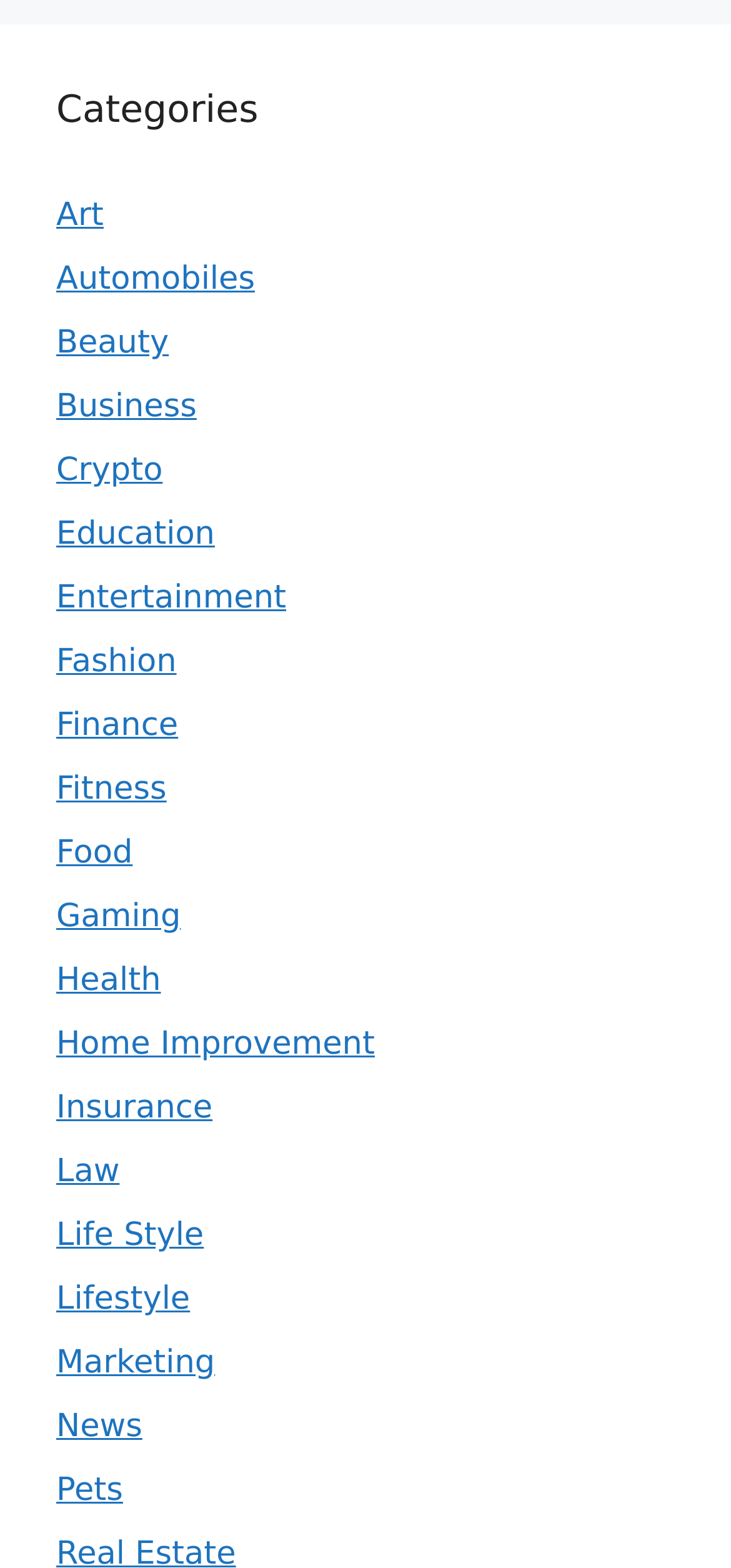Please find the bounding box coordinates of the clickable region needed to complete the following instruction: "Explore the 'Food' category". The bounding box coordinates must consist of four float numbers between 0 and 1, i.e., [left, top, right, bottom].

[0.077, 0.532, 0.181, 0.556]